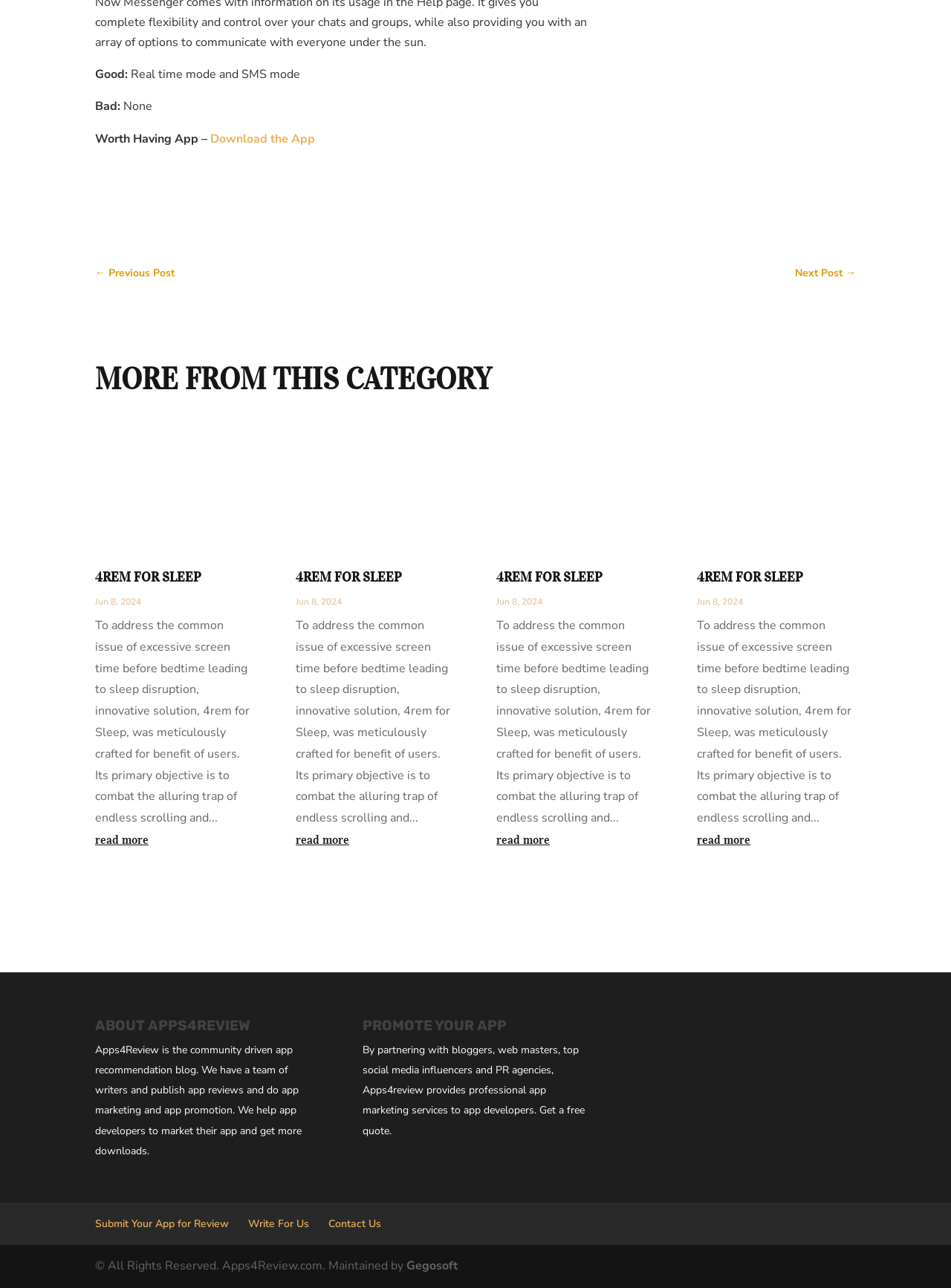Can you pinpoint the bounding box coordinates for the clickable element required for this instruction: "Contact Us"? The coordinates should be four float numbers between 0 and 1, i.e., [left, top, right, bottom].

[0.345, 0.945, 0.401, 0.956]